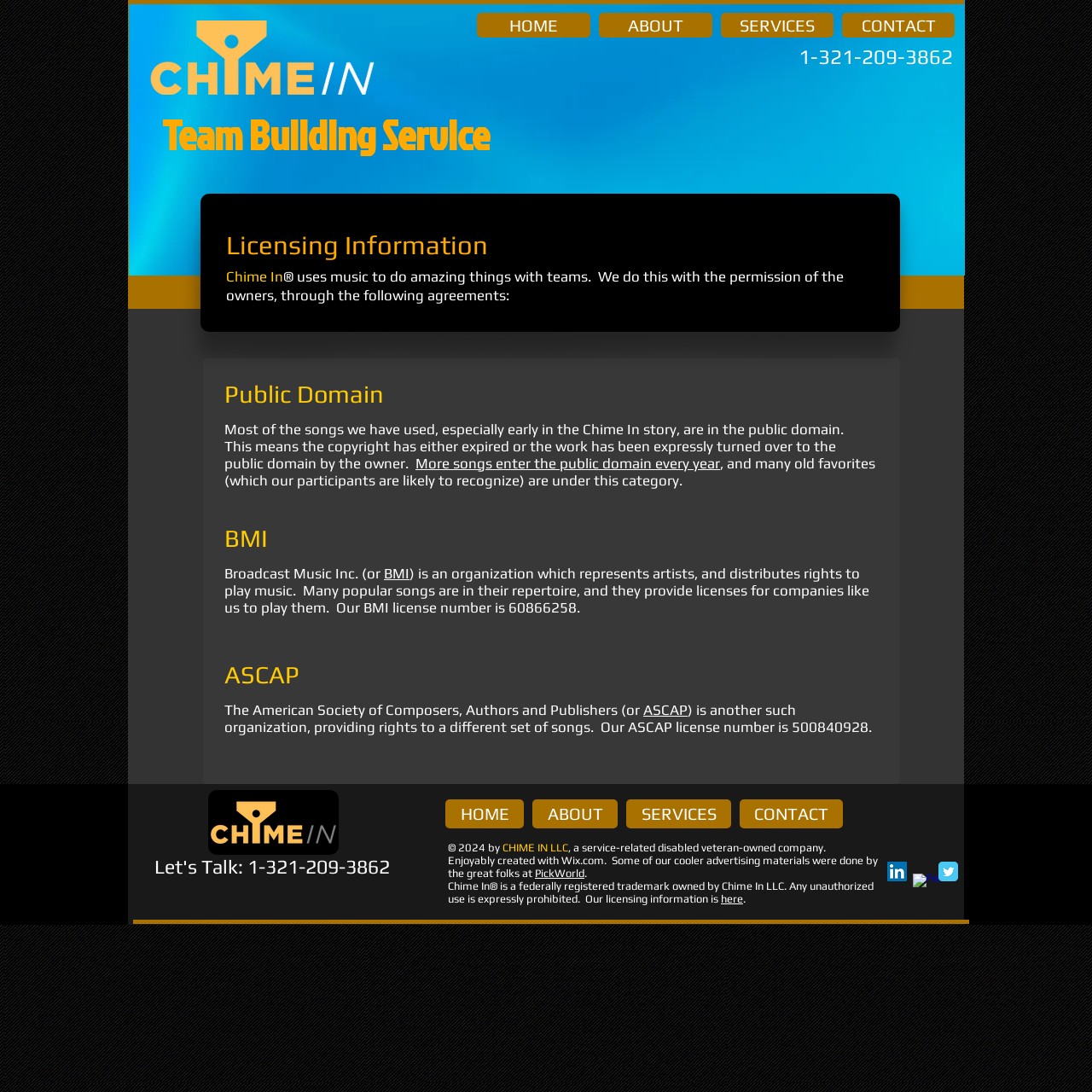Give a one-word or short phrase answer to the question: 
What is the purpose of Chime In?

Team building